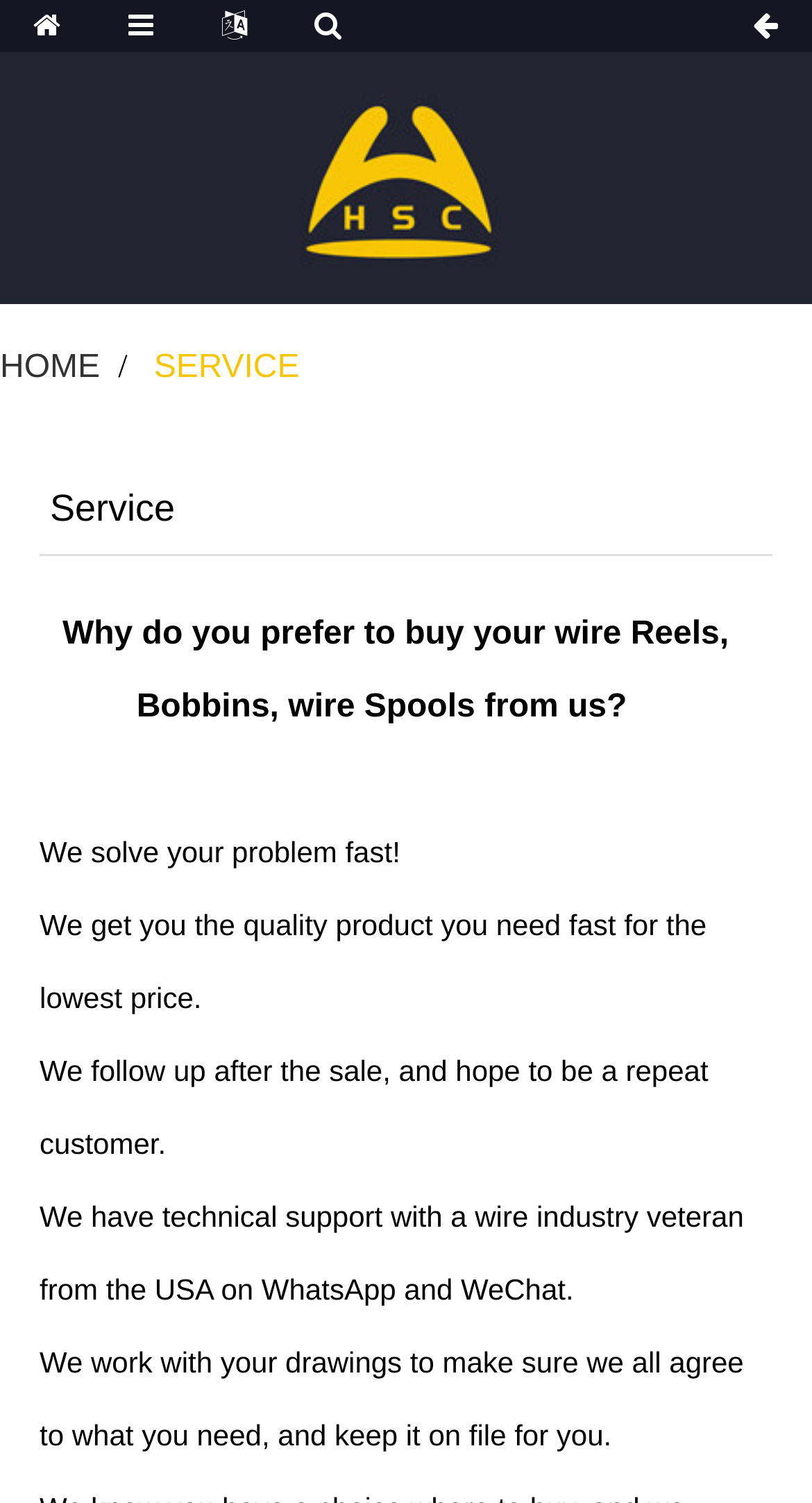Give a concise answer using only one word or phrase for this question:
What is the position of the 'SERVICE' link?

Top-middle